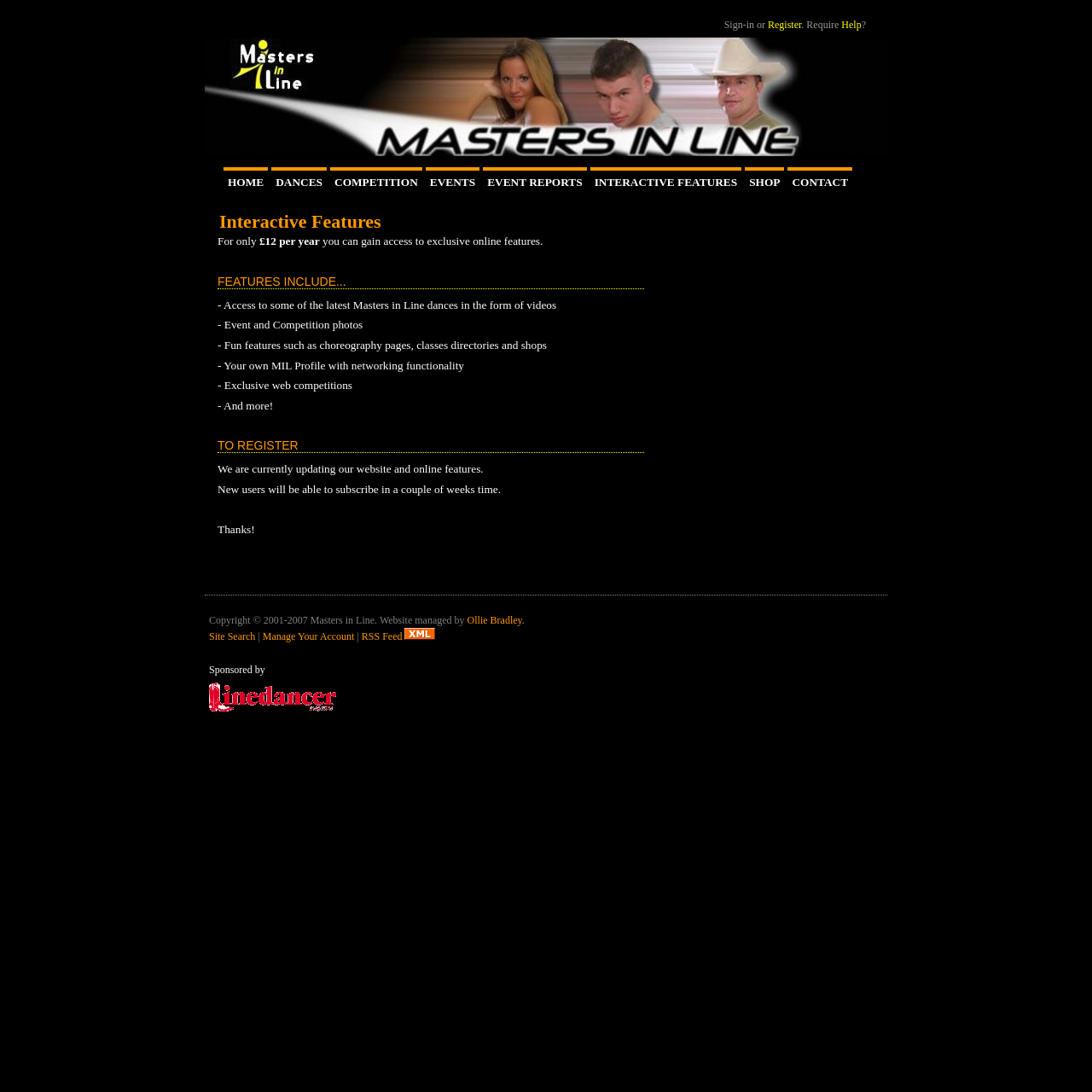Respond with a single word or phrase to the following question:
What is the cost of gaining access to exclusive online features?

£12 per year